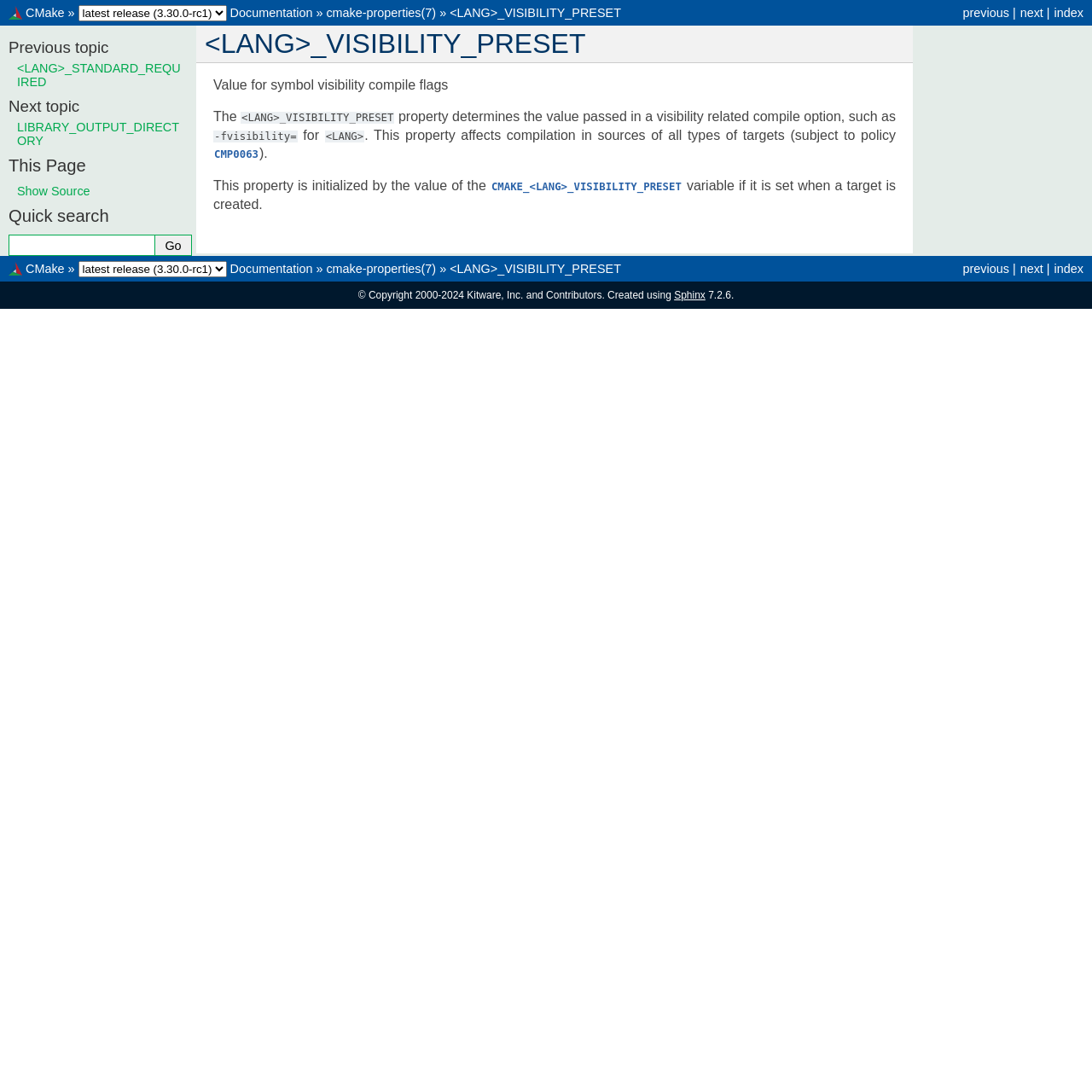Can you find the bounding box coordinates for the element to click on to achieve the instruction: "go to index"?

[0.965, 0.005, 0.992, 0.018]